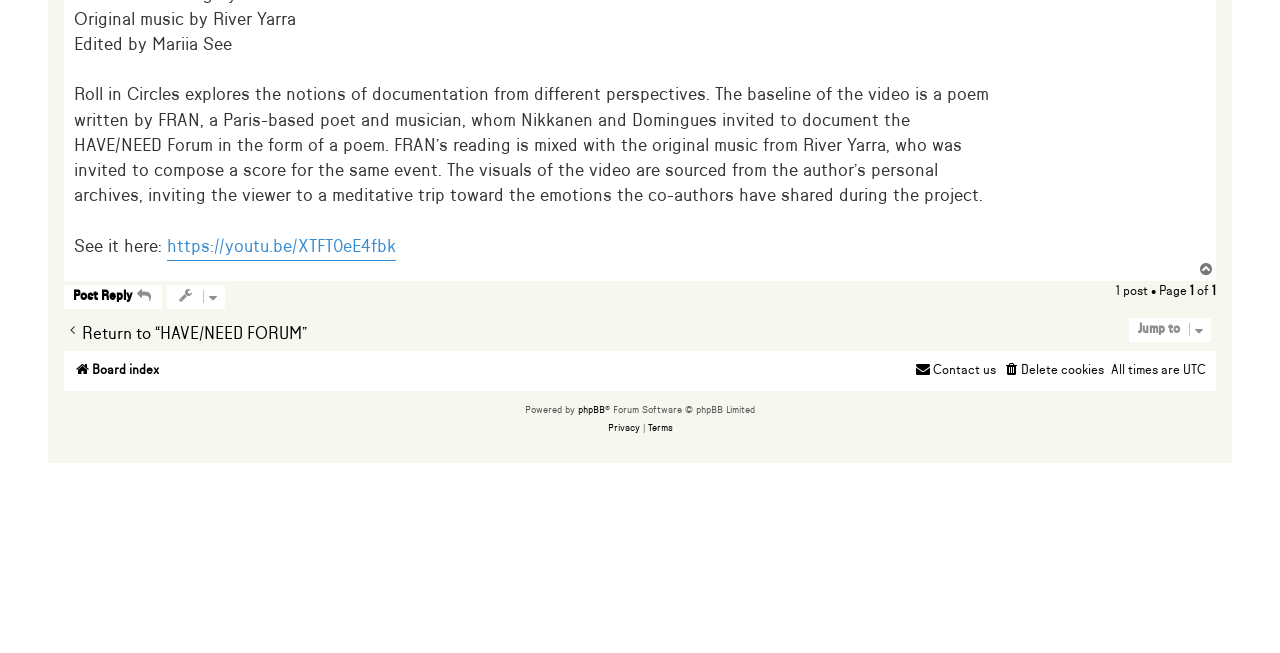Please determine the bounding box coordinates for the element with the description: "Privacy | Terms".

[0.058, 0.641, 0.942, 0.669]